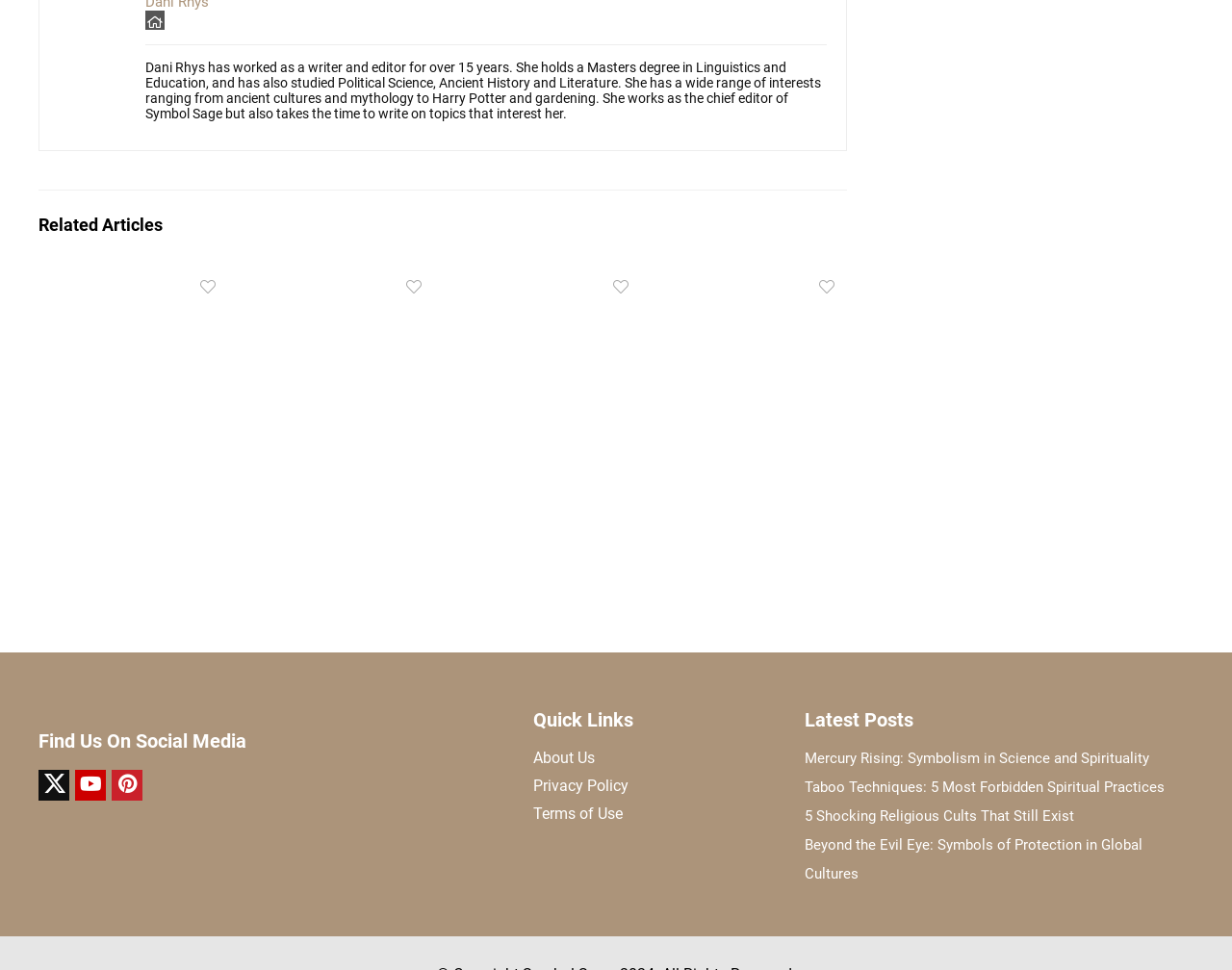Determine the bounding box coordinates for the area that needs to be clicked to fulfill this task: "Click on the Symbol Sage Logo". The coordinates must be given as four float numbers between 0 and 1, i.e., [left, top, right, bottom].

[0.031, 0.723, 0.14, 0.754]